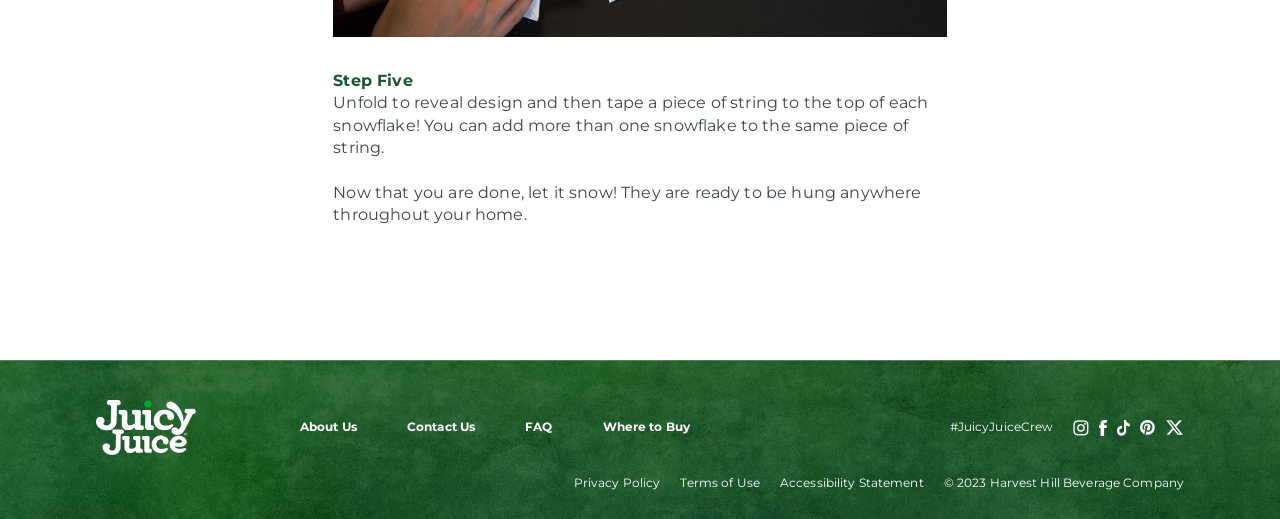Can you find the bounding box coordinates for the element that needs to be clicked to execute this instruction: "Visit Instagram"? The coordinates should be given as four float numbers between 0 and 1, i.e., [left, top, right, bottom].

[0.839, 0.809, 0.851, 0.84]